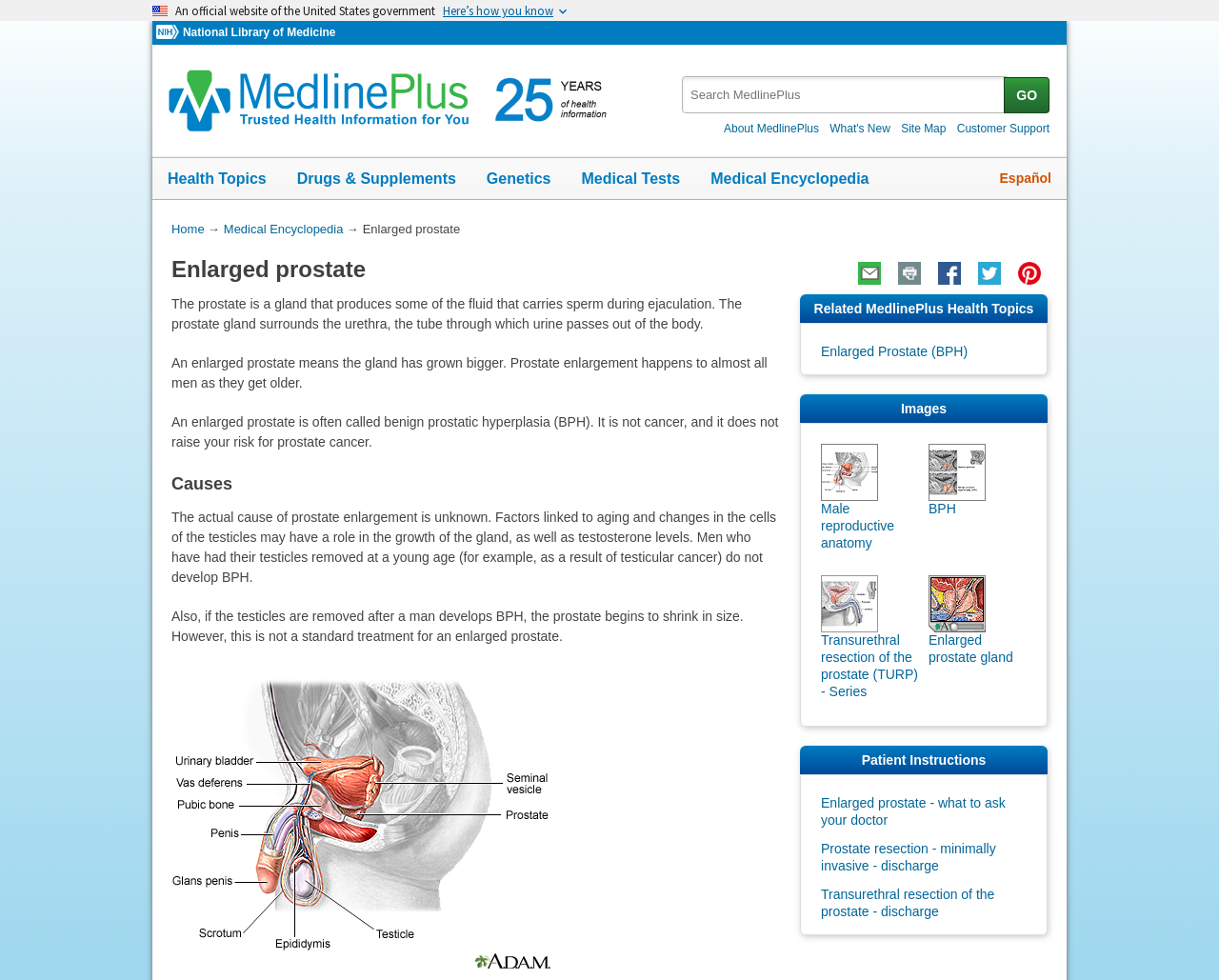Given the element description Here’s how you know, predict the bounding box coordinates for the UI element in the webpage screenshot. The format should be (top-left x, top-left y, bottom-right x, bottom-right y), and the values should be between 0 and 1.

[0.363, 0.004, 0.454, 0.018]